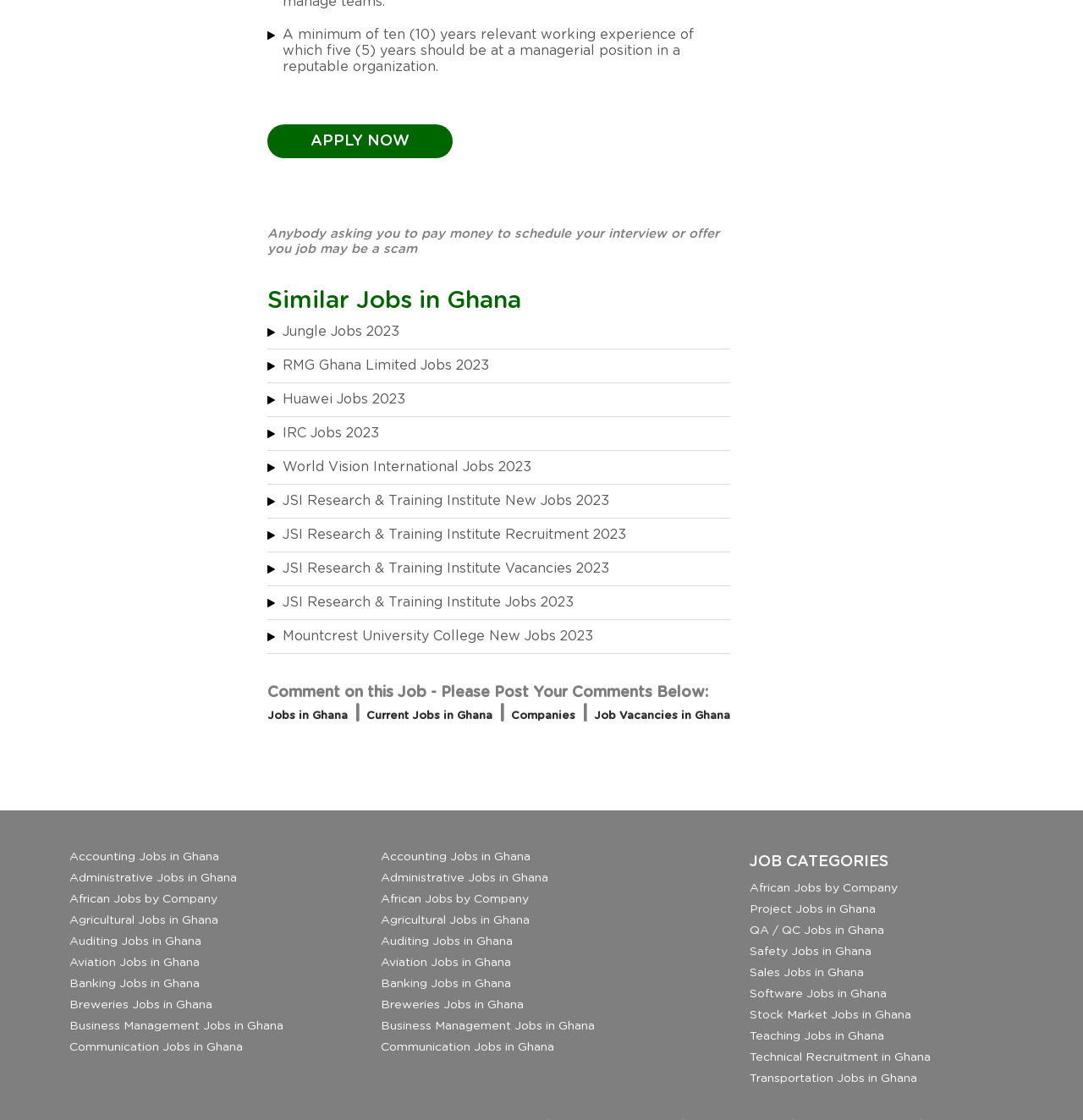Can you find the bounding box coordinates of the area I should click to execute the following instruction: "Explore job categories"?

[0.692, 0.763, 0.82, 0.776]